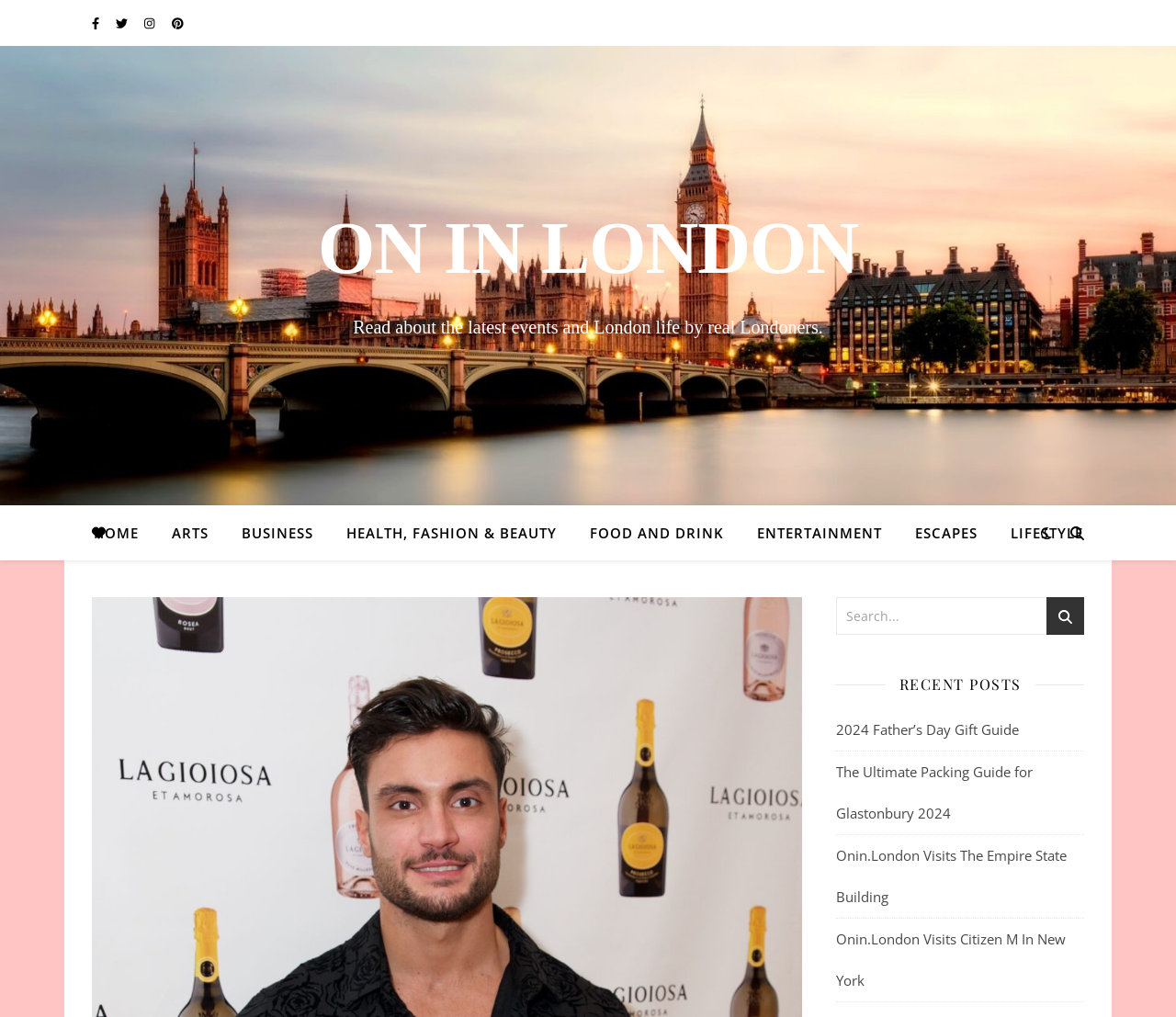What is the topic of the article 'Onin.London Visits The Empire State Building'?
Offer a detailed and full explanation in response to the question.

The article title 'Onin.London Visits The Empire State Building' suggests that the article is about a travel experience, specifically a visit to the Empire State Building in New York.